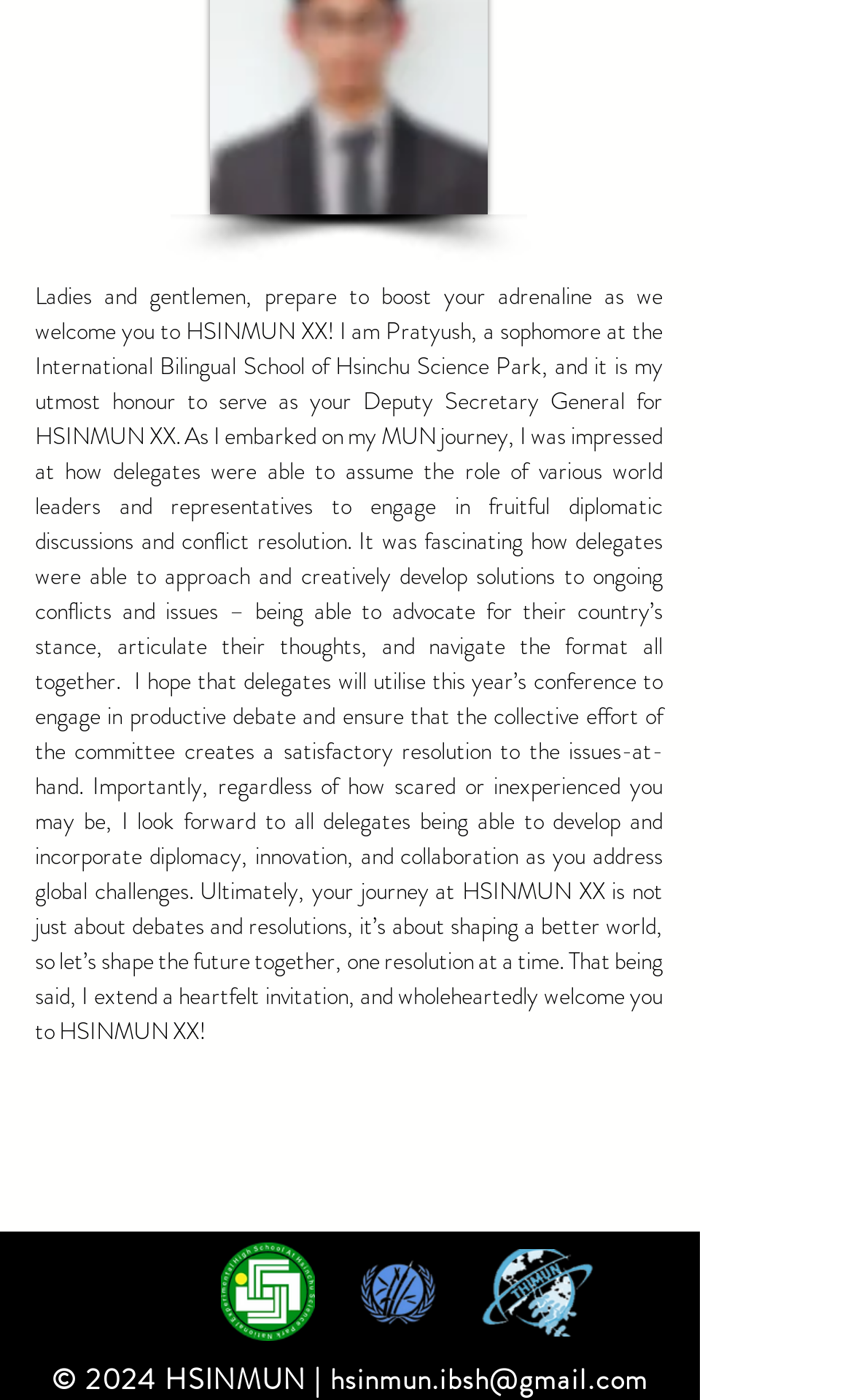What is the email address provided on the webpage?
Please give a detailed and elaborate answer to the question.

The answer can be found in the link element with ID 96, which contains the email address 'hsinmun.ibsh@gmail.com'.